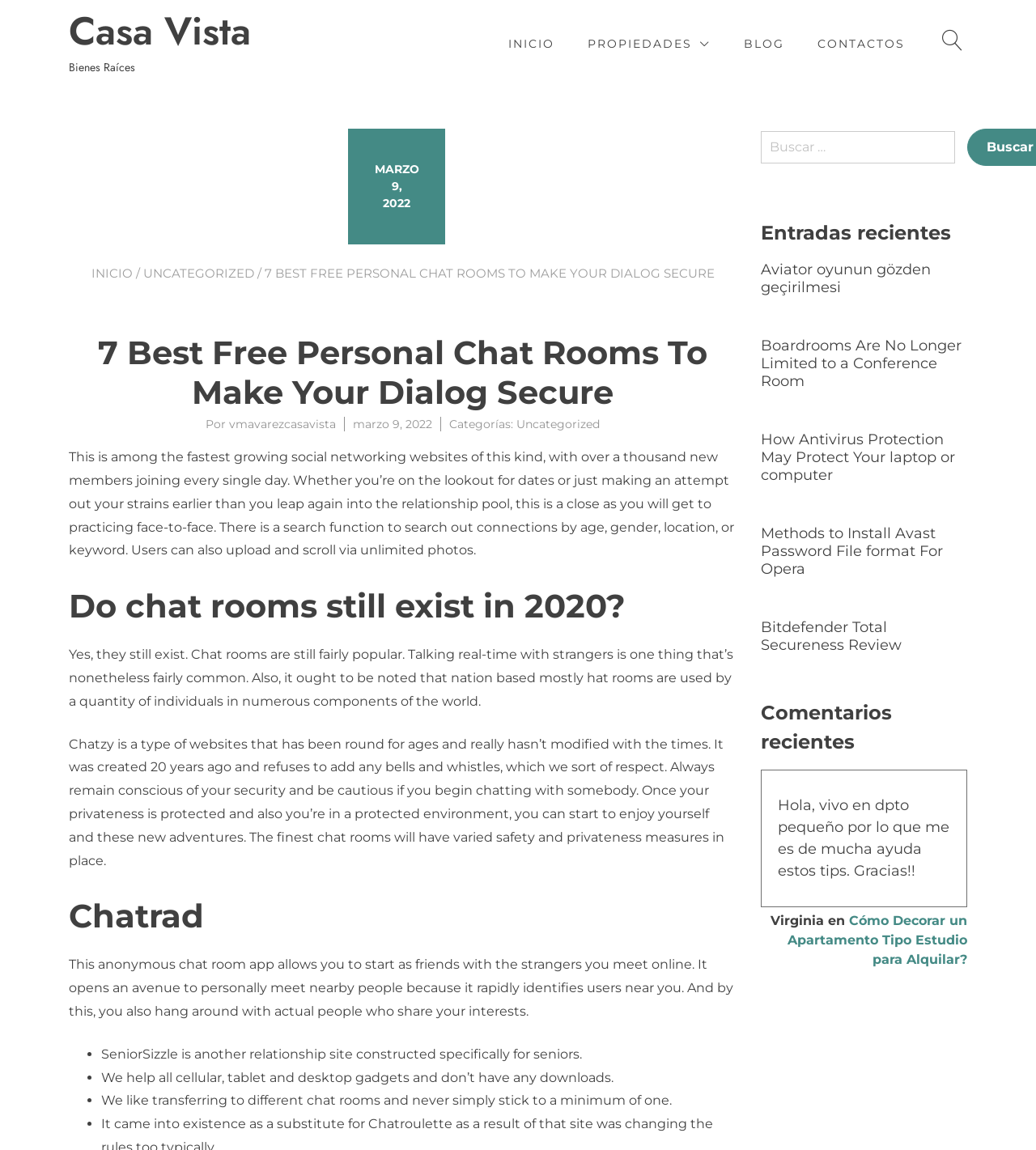Determine the heading of the webpage and extract its text content.

7 Best Free Personal Chat Rooms To Make Your Dialog Secure